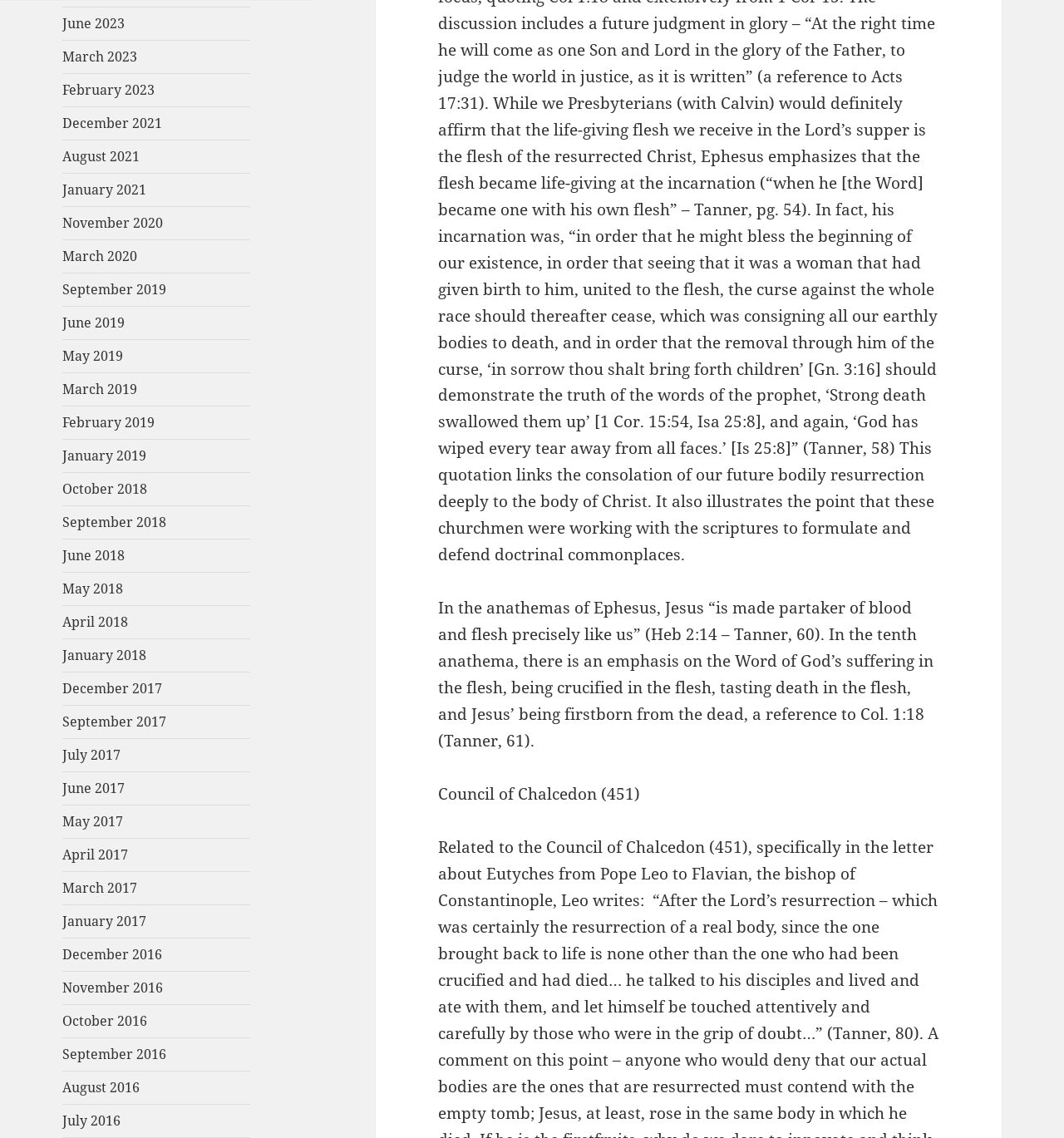Locate the bounding box coordinates of the element I should click to achieve the following instruction: "click on March 2020".

[0.059, 0.217, 0.129, 0.233]